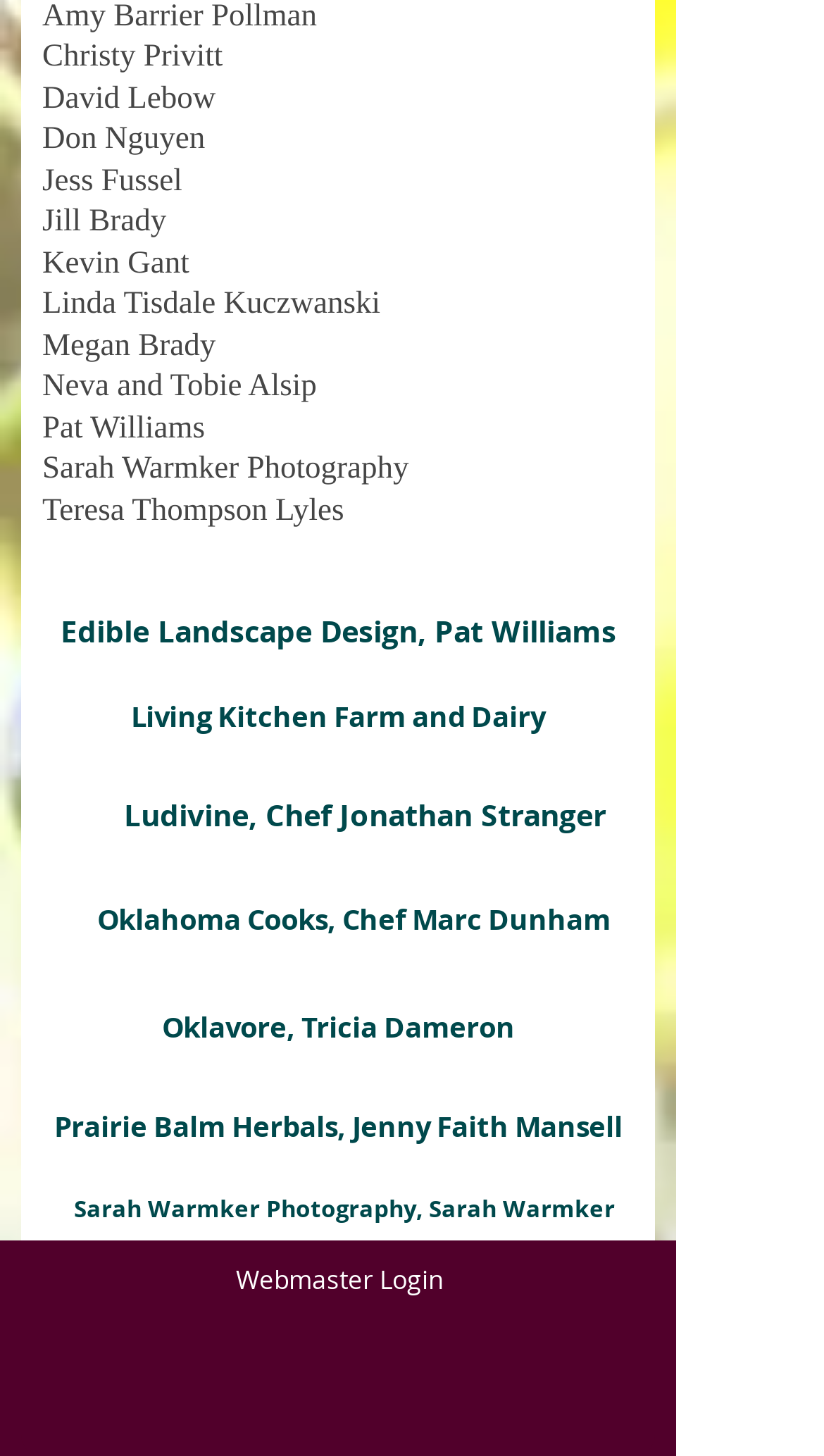Answer this question in one word or a short phrase: How many people are listed on this webpage?

14